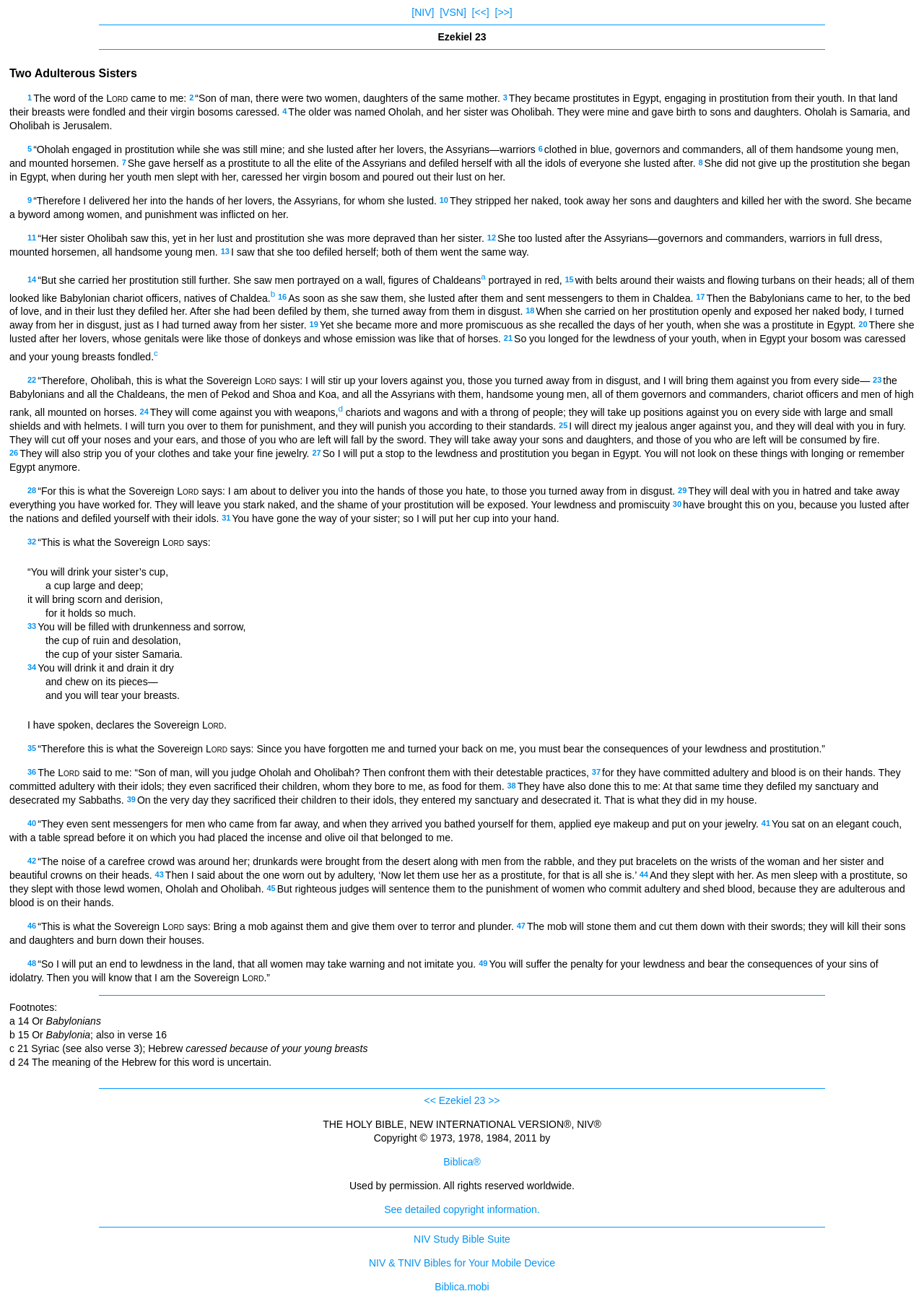How many links are there in the webpage?
Using the visual information from the image, give a one-word or short-phrase answer.

30